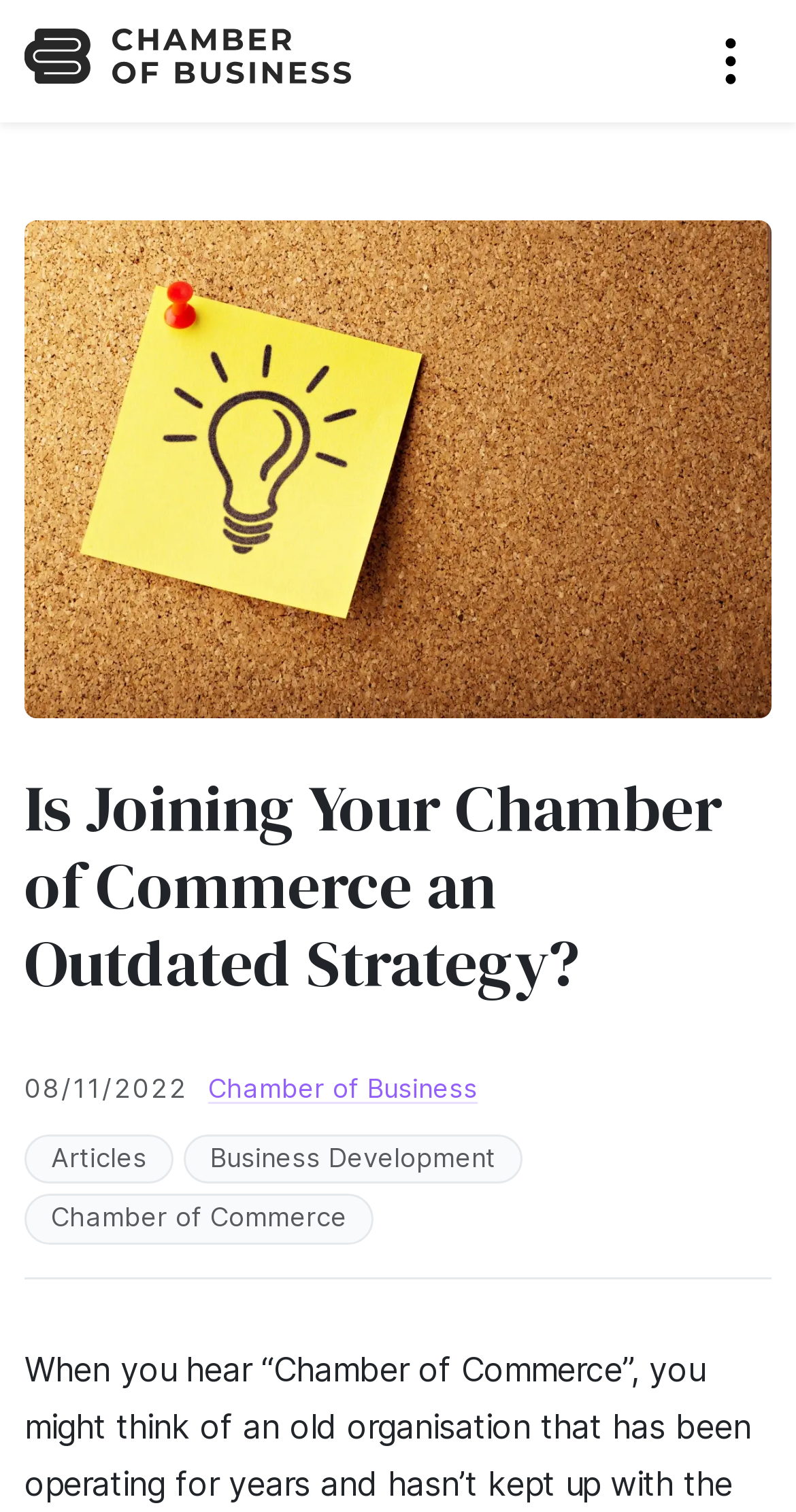For the element described, predict the bounding box coordinates as (top-left x, top-left y, bottom-right x, bottom-right y). All values should be between 0 and 1. Element description: Business Development

[0.231, 0.75, 0.656, 0.783]